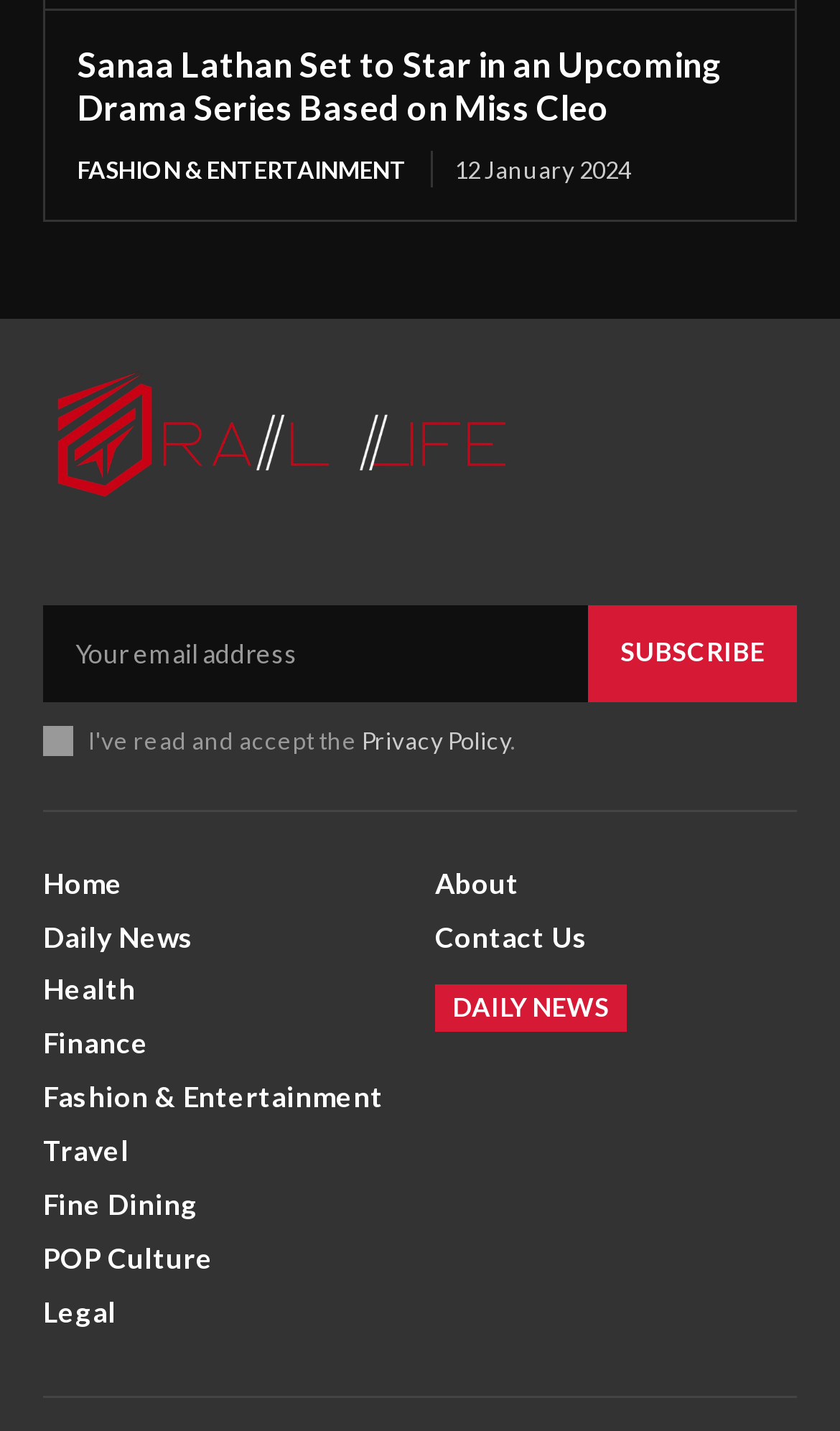What is the date of the news article?
Give a detailed and exhaustive answer to the question.

I found the date of the news article by looking at the time element with the bounding box coordinates [0.541, 0.108, 0.751, 0.128], which contains the static text '12 January 2024'.